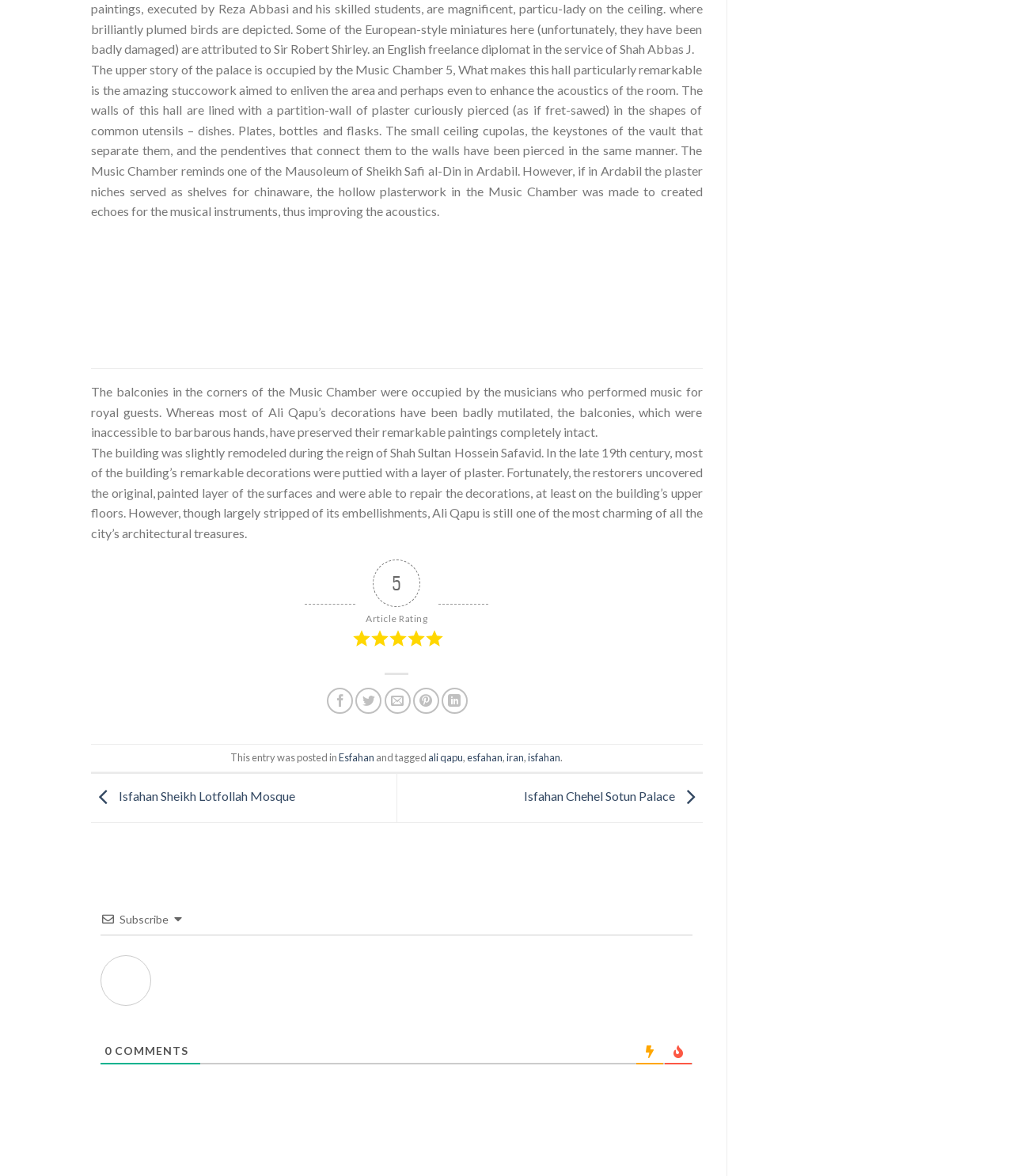Please identify the bounding box coordinates of the element's region that needs to be clicked to fulfill the following instruction: "Read the article rating". The bounding box coordinates should consist of four float numbers between 0 and 1, i.e., [left, top, right, bottom].

[0.361, 0.521, 0.422, 0.531]